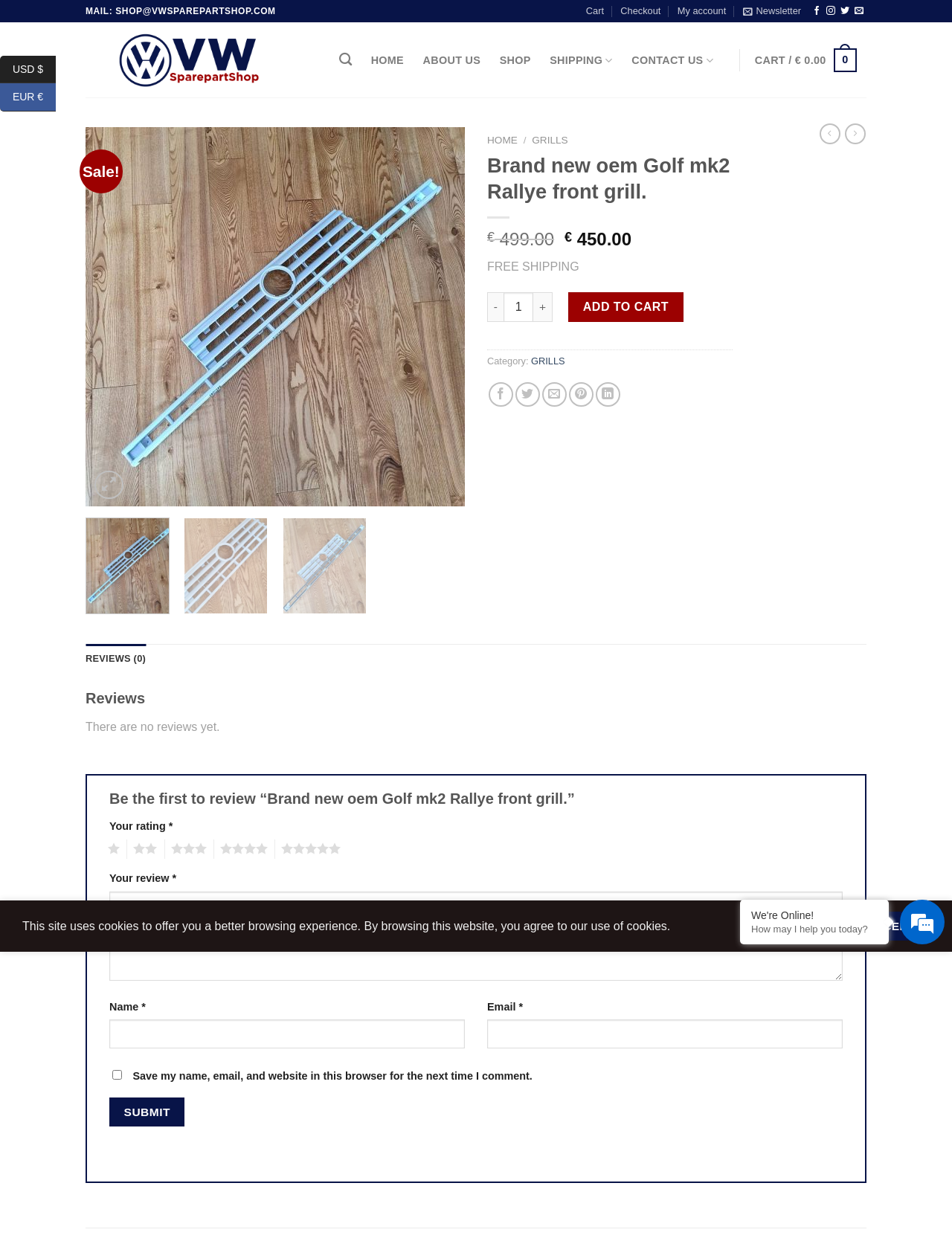Find the bounding box coordinates of the clickable area that will achieve the following instruction: "Add to cart".

[0.597, 0.235, 0.718, 0.259]